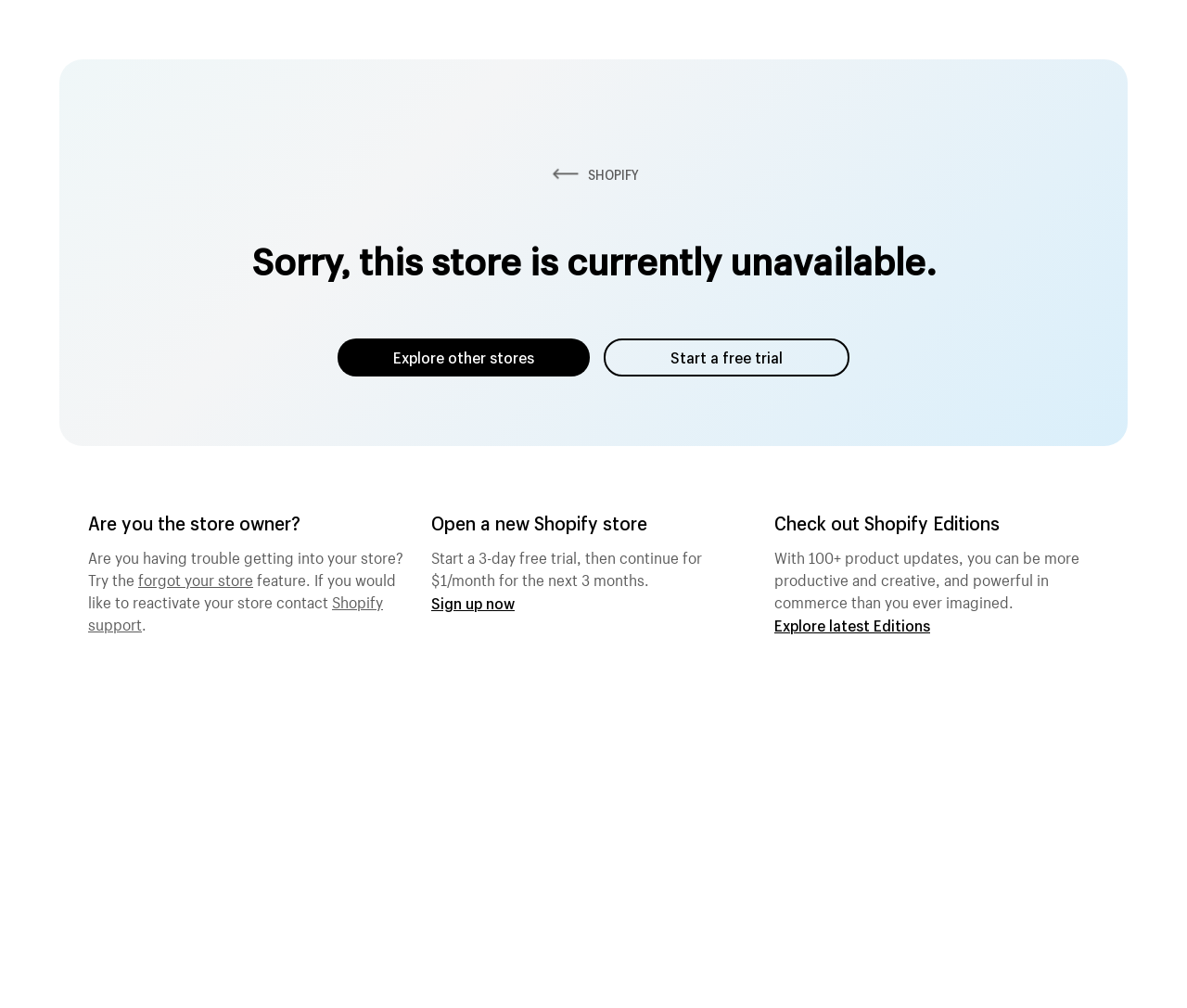Please find the top heading of the webpage and generate its text.

Sorry, this store is currently unavailable.